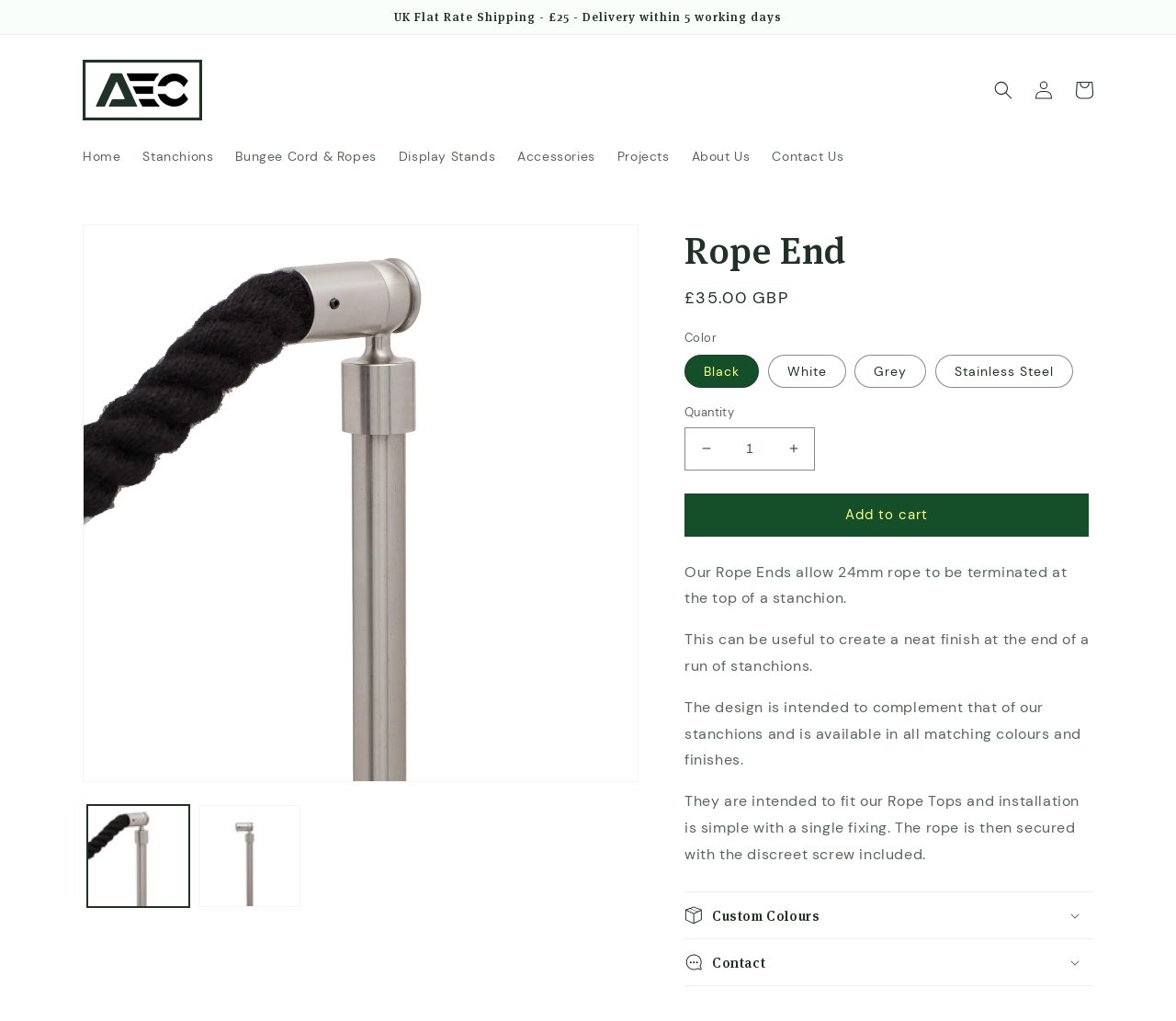Convey a detailed summary of the webpage, mentioning all key elements.

This webpage is about Rope Ends for stanchions, specifically from AEC Products UK. At the top, there is an announcement section with a notification about UK flat rate shipping. Below that, there is a navigation menu with links to Home, Stanchions, Bungee Cord & Ropes, Display Stands, Accessories, Projects, About Us, and Contact Us.

On the left side, there is a gallery viewer section with two images of Rope Ends, which can be loaded in a gallery view. Next to the gallery viewer, there is a product information section with a heading "Rope End" and a regular price of £35.00 GBP.

Below the product information, there are options to select the color of the Rope End, with four radio buttons for Black, White, Grey, and Stainless Steel. The quantity of the product can be adjusted using decrease and increase buttons, and a spin button to enter a specific quantity. There is also an "Add to cart" button.

The product description is provided in four paragraphs, explaining the features and benefits of the Rope Ends, including their design, installation, and compatibility with Rope Tops. At the bottom, there are two collapsible sections, one for custom colors and another for contact information.